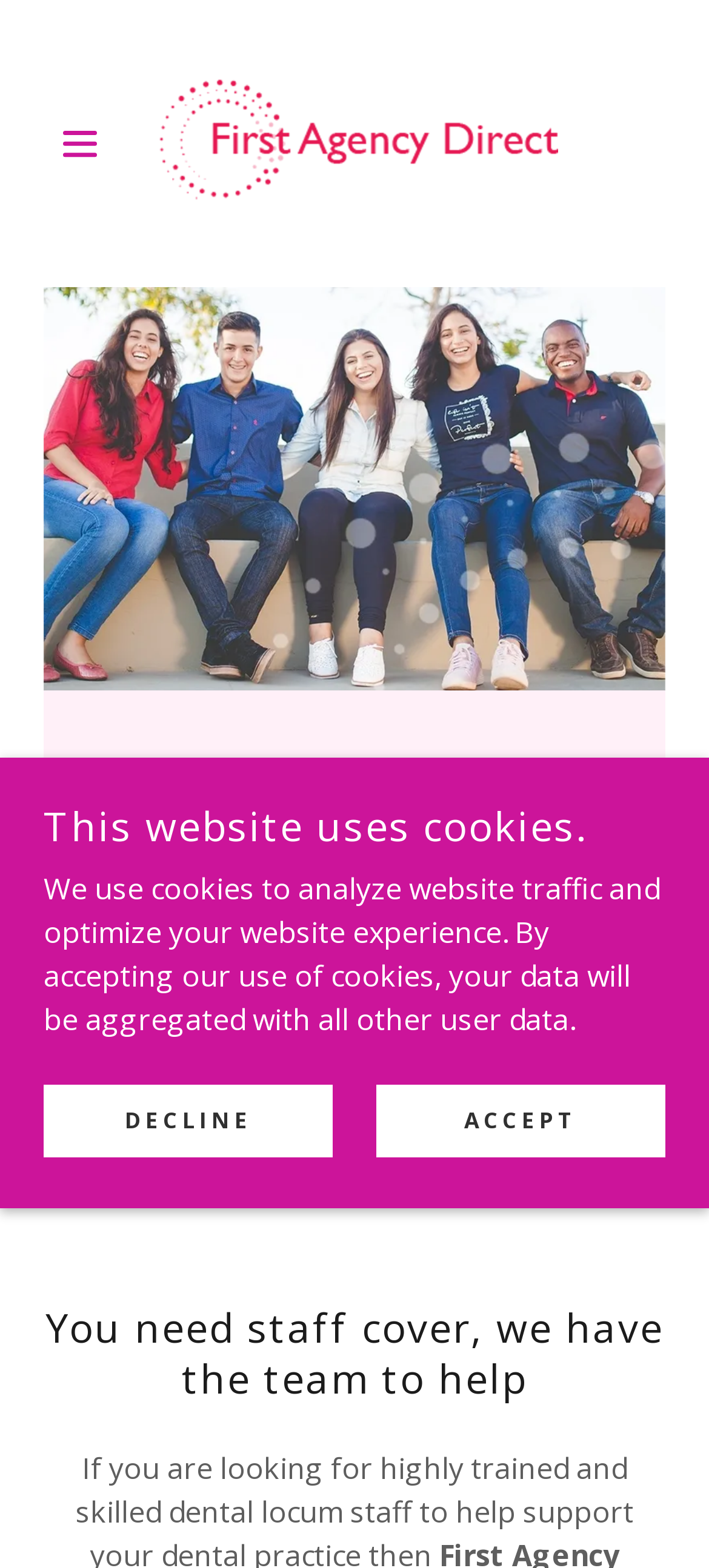Please provide a brief answer to the following inquiry using a single word or phrase:
What is the purpose of the website?

Locum agency partner